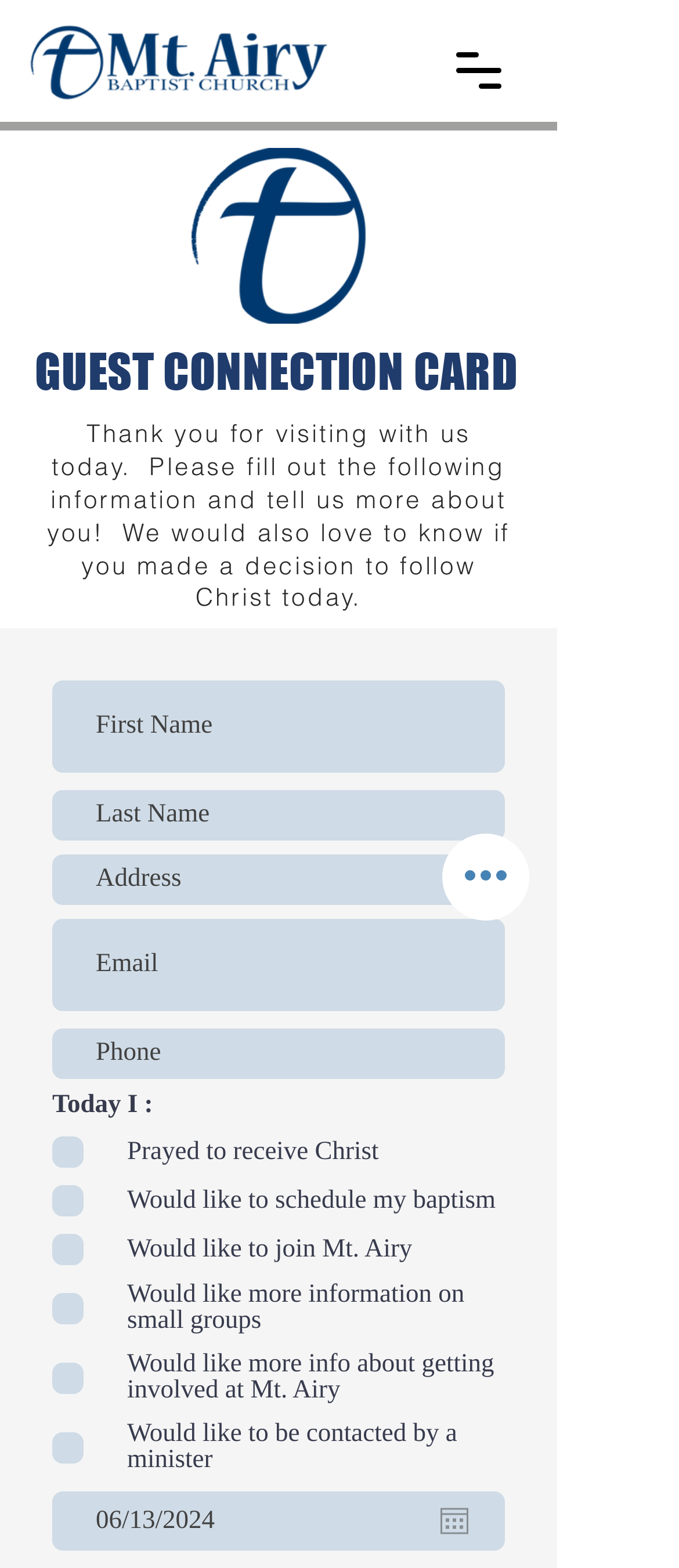What is the date displayed on the webpage? Using the information from the screenshot, answer with a single word or phrase.

06/13/2024